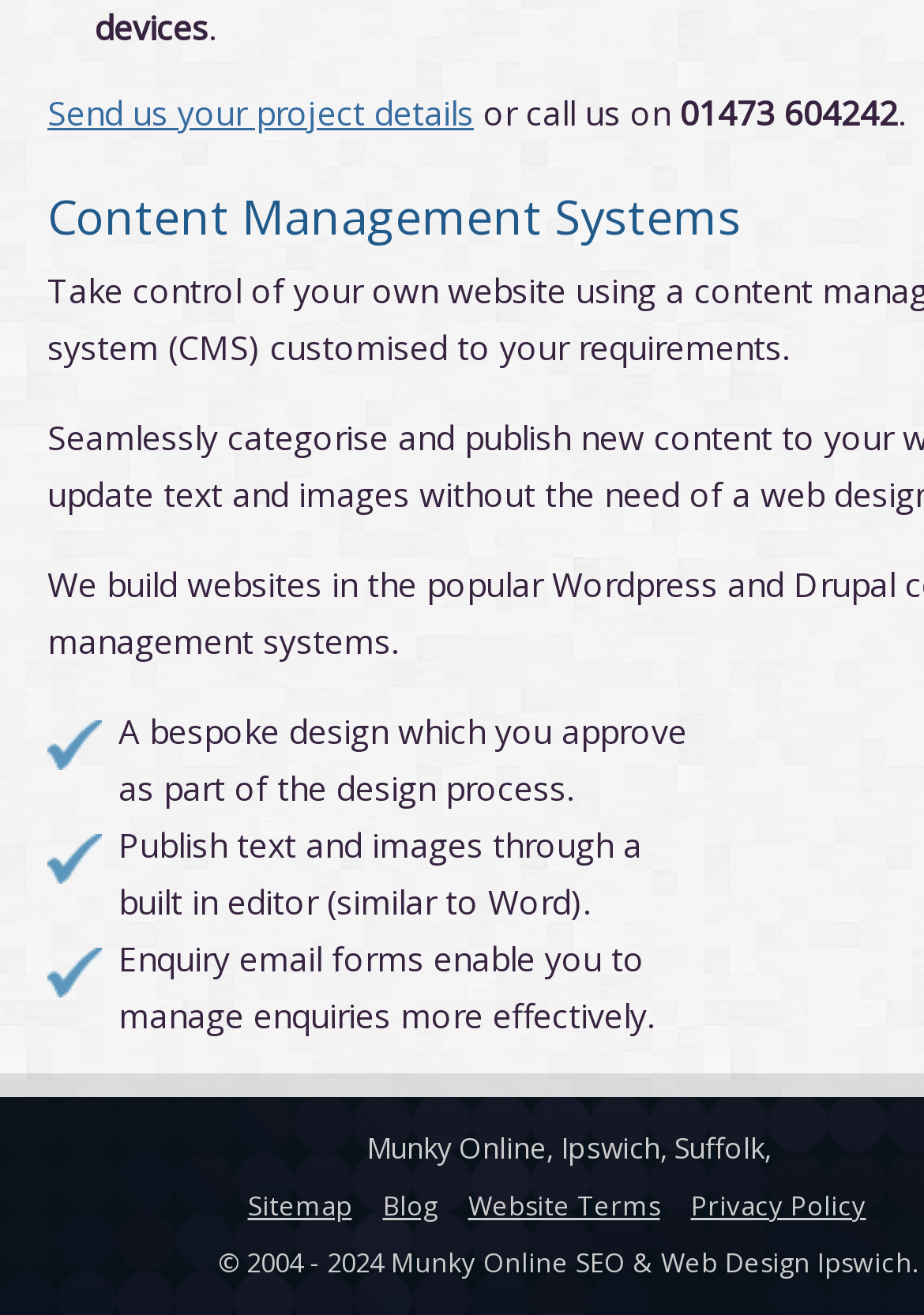Provide a brief response using a word or short phrase to this question:
What is the phone number to call for project details?

01473 604242